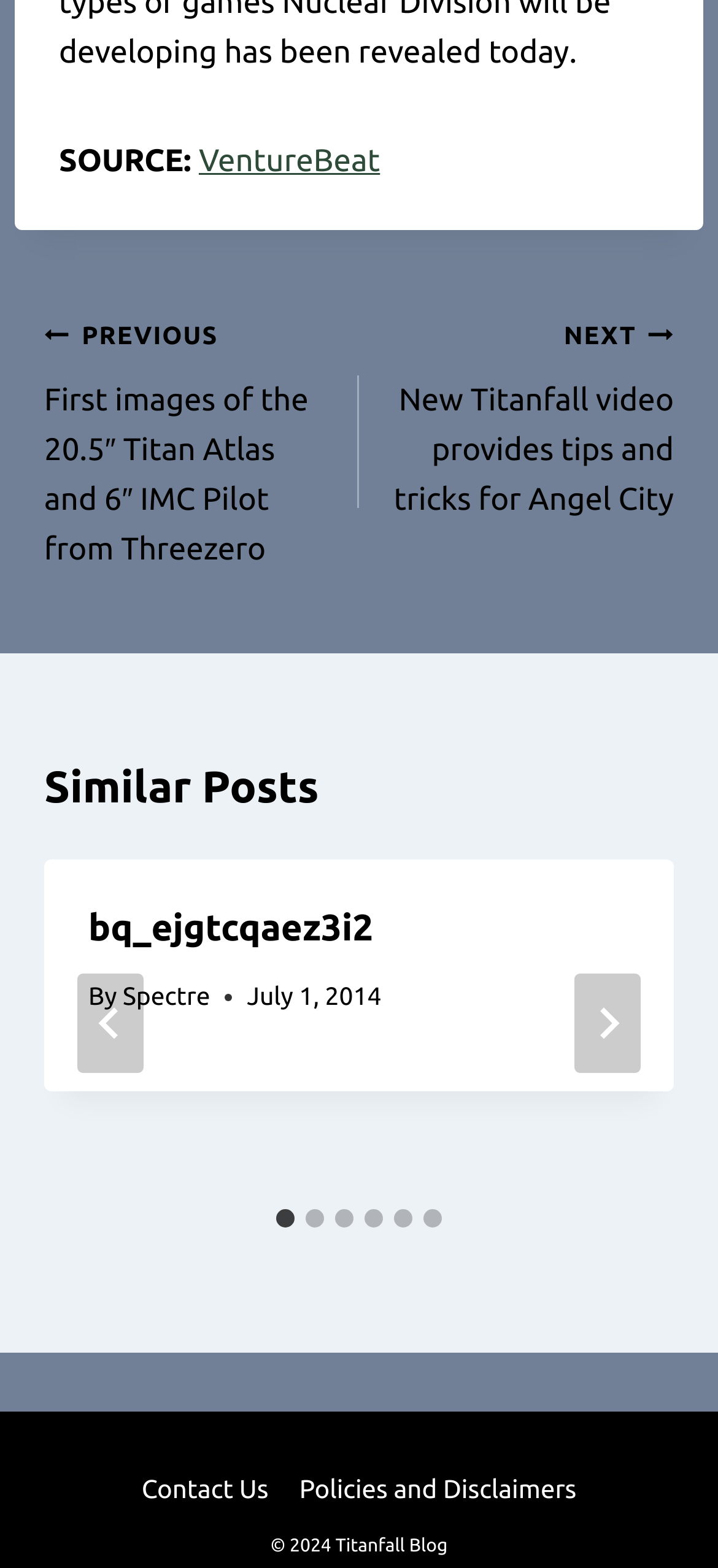What is the name of the author of the article?
Please provide a detailed answer to the question.

The name of the author of the article can be found in the article header, where it says 'By Spectre'.